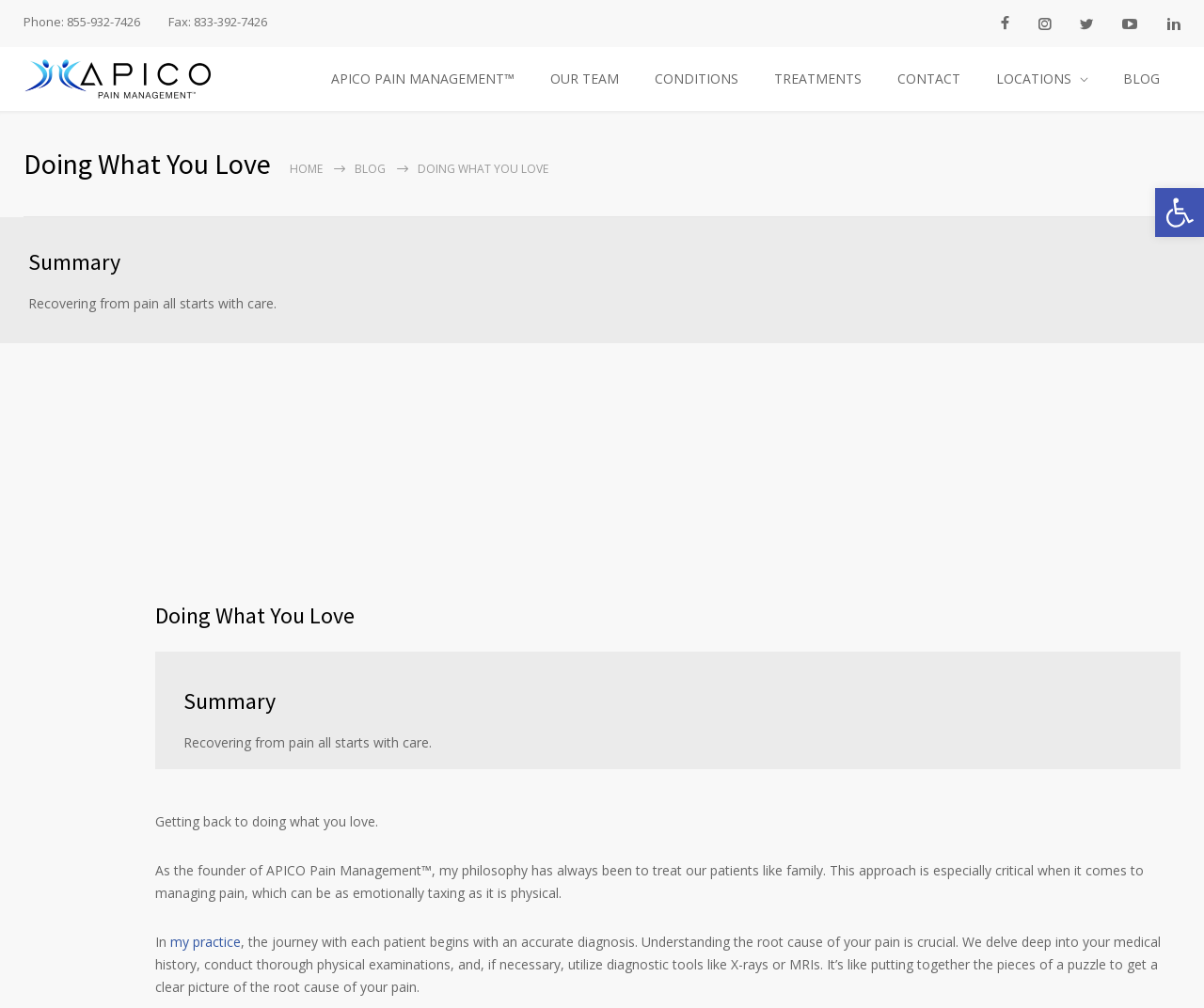Find and indicate the bounding box coordinates of the region you should select to follow the given instruction: "Call the phone number".

[0.02, 0.016, 0.116, 0.028]